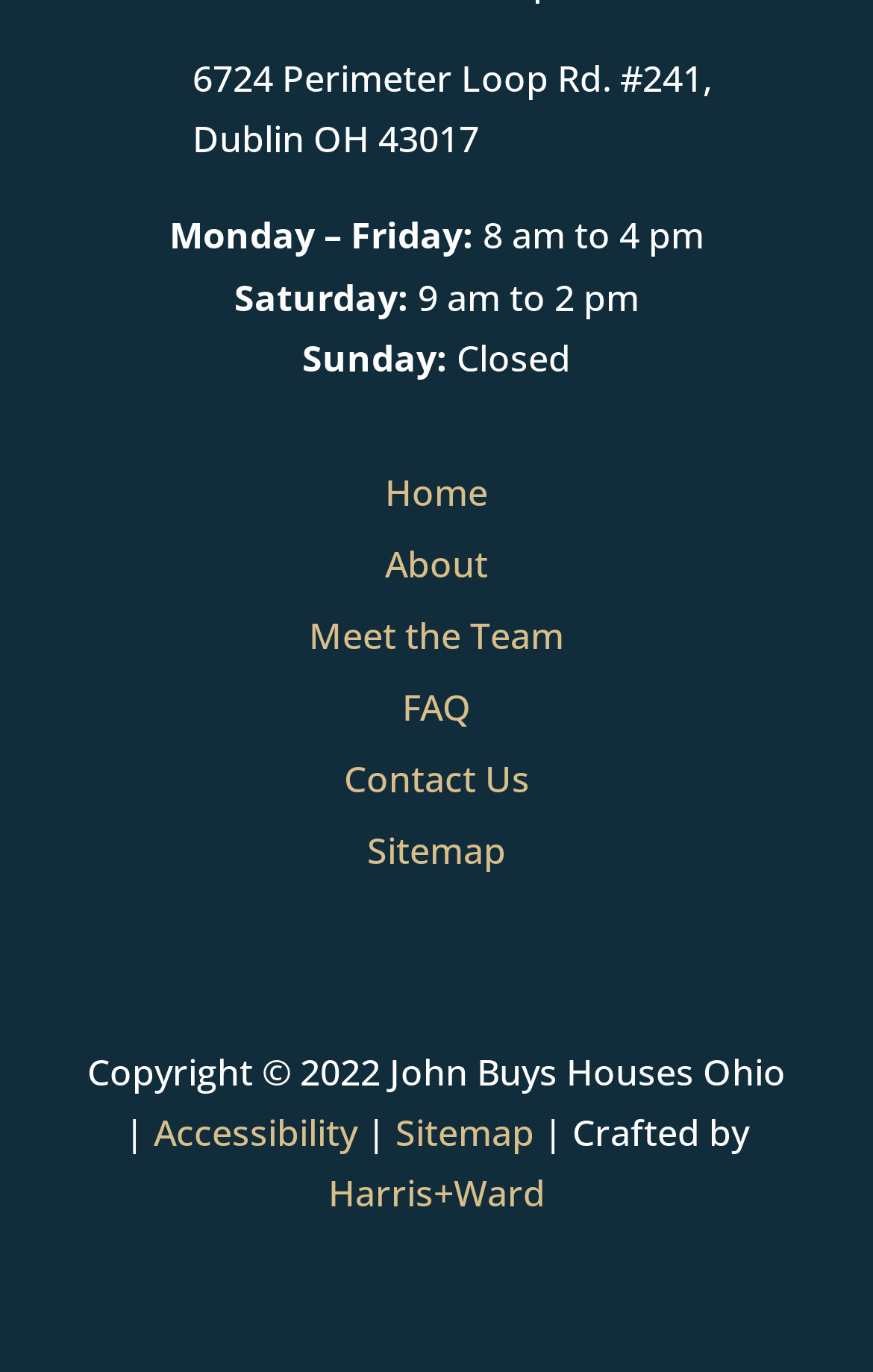Locate the bounding box coordinates of the clickable part needed for the task: "go to home page".

[0.441, 0.341, 0.559, 0.377]